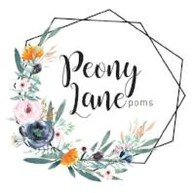Provide a single word or phrase to answer the given question: 
What is the font style of the text 'Peony Lane'?

Stylish, flowing